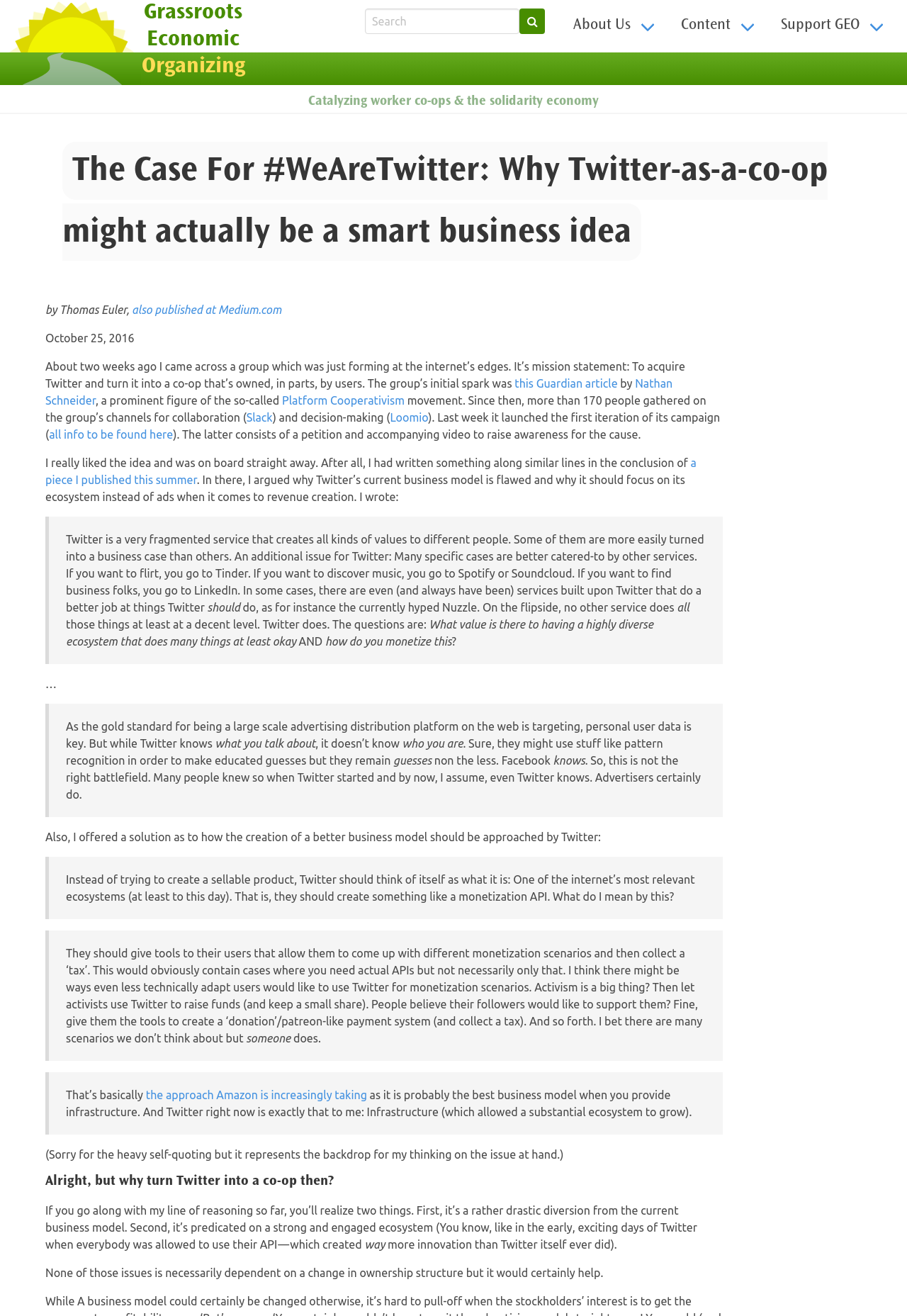Carefully examine the image and provide an in-depth answer to the question: What is the purpose of the 'Search' textbox?

The 'Search' textbox is located at the top of the webpage, and it is accompanied by a magnifying glass icon. This suggests that the purpose of the textbox is to allow users to search the website for specific content.